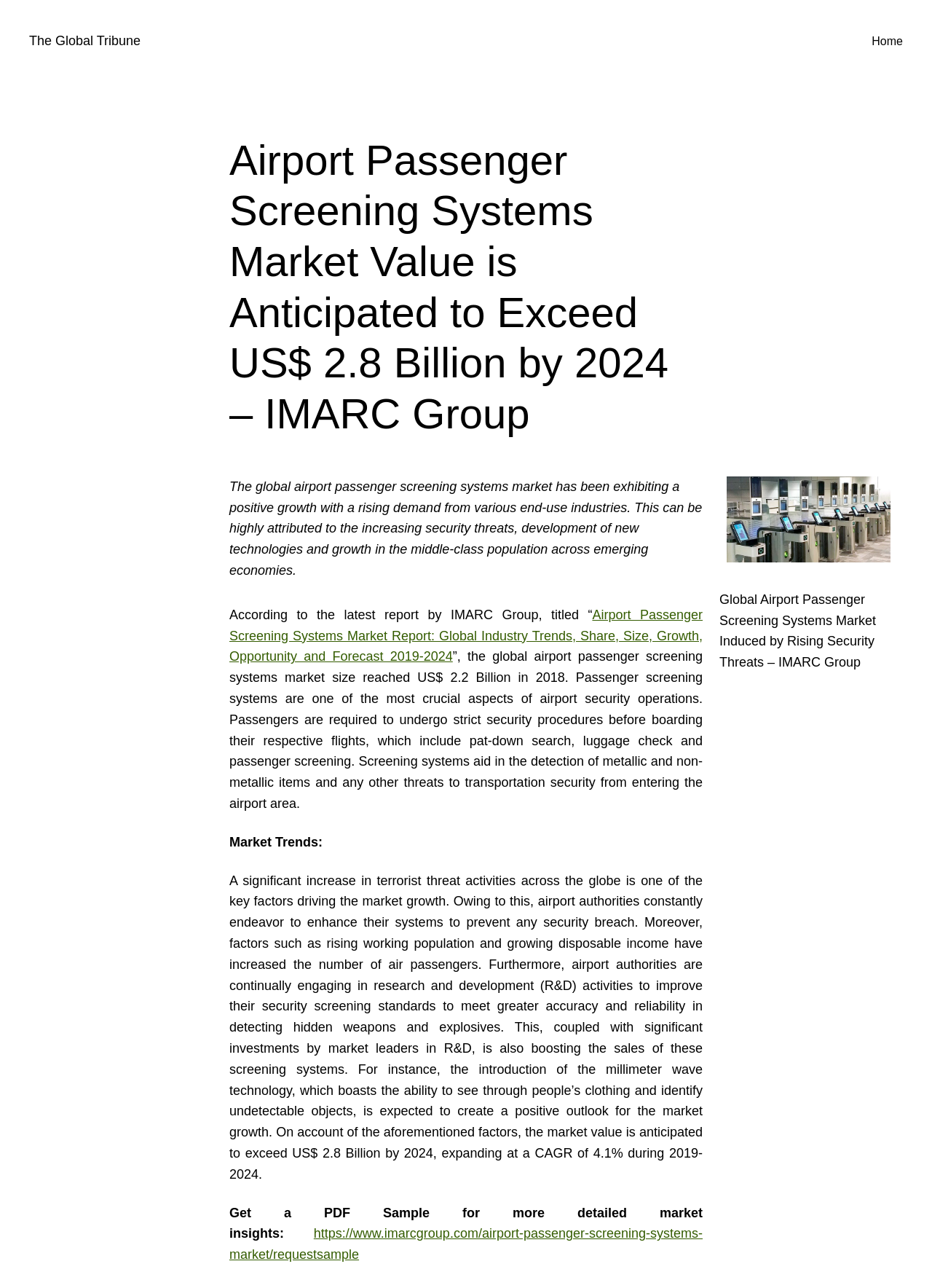Refer to the screenshot and give an in-depth answer to this question: What is the current market size of airport passenger screening systems?

According to the text, 'the global airport passenger screening systems market size reached US$ 2.2 Billion in 2018.' This information is provided in the paragraph that discusses the market trends and growth.